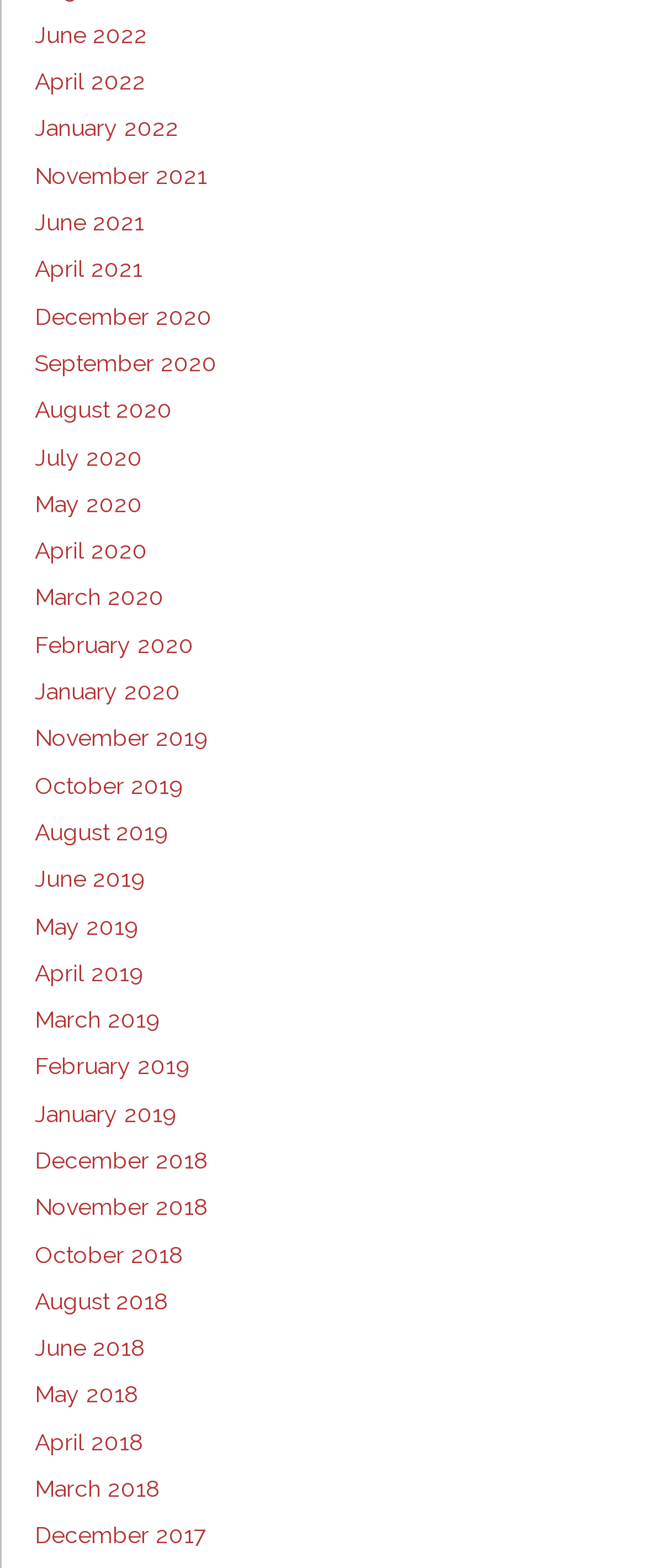Determine the bounding box coordinates (top-left x, top-left y, bottom-right x, bottom-right y) of the UI element described in the following text: Manage cookies

None